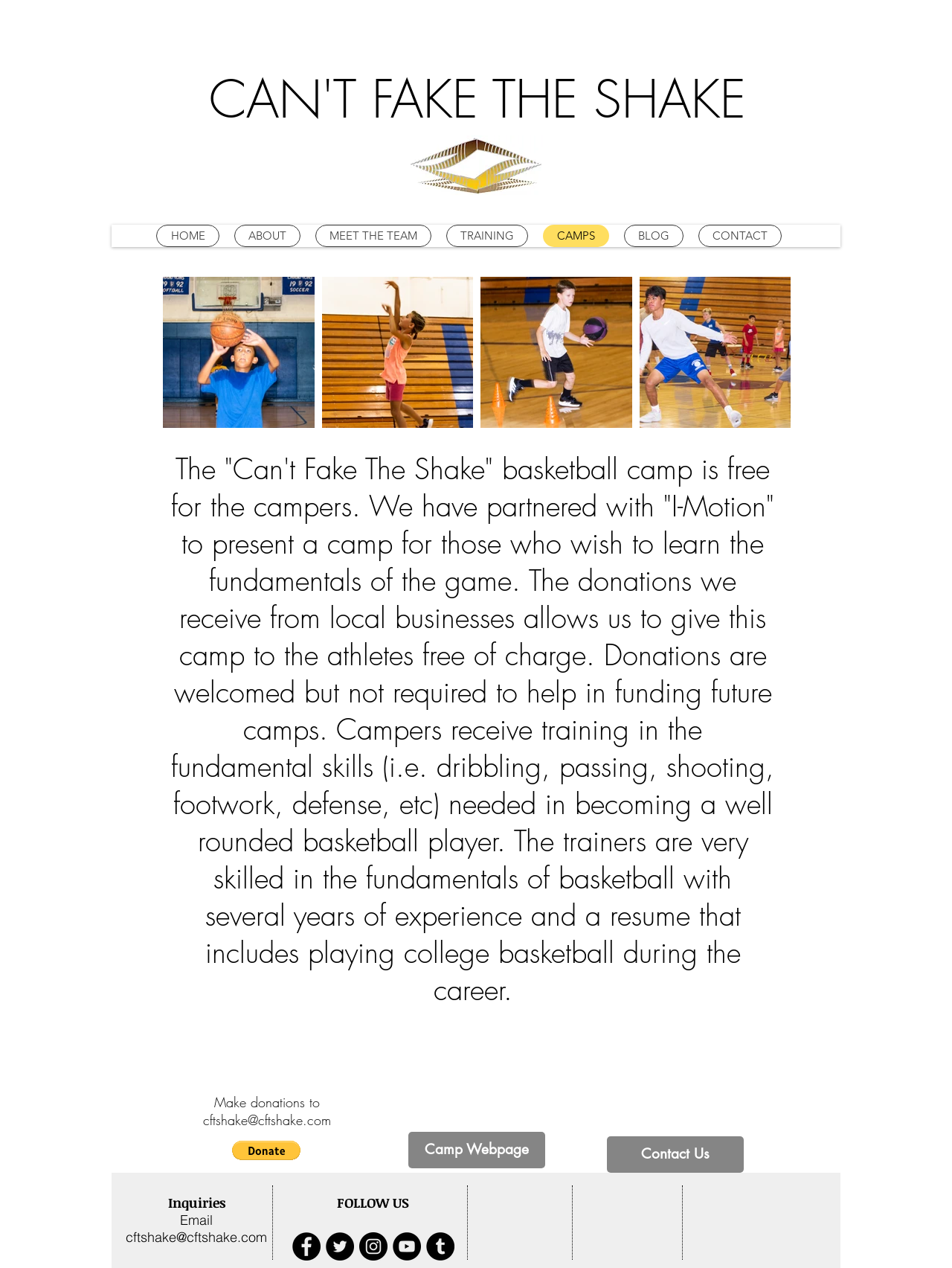Offer an in-depth caption of the entire webpage.

The webpage is about a basketball camp called "Can't Fake The Shake". At the top, there is a heading with the camp's name in bold font, accompanied by an image to the right. Below this, there is a navigation menu with links to different sections of the website, including "HOME", "ABOUT", "MEET THE TEAM", "TRAINING", "CAMPS", "BLOG", and "CONTACT".

The main content of the page is divided into two sections. The first section describes the basketball camp, stating that it is free for campers and funded by donations from local businesses. The text explains that the camp provides training in fundamental skills such as dribbling, passing, and shooting, and that the trainers have several years of experience playing college basketball.

In the second section, there are buttons to make donations via PayPal, as well as links to the camp's webpage and a contact page. There is also a section for inquiries, with an email address and a link to send an email. Additionally, there is a "FOLLOW US" section with links to the camp's social media profiles, including Facebook, Twitter, Instagram, YouTube, and Tumblr, each represented by a black circle icon.

At the very bottom of the page, there is a content information section with a heading that appears to be empty, but may contain some hidden text.